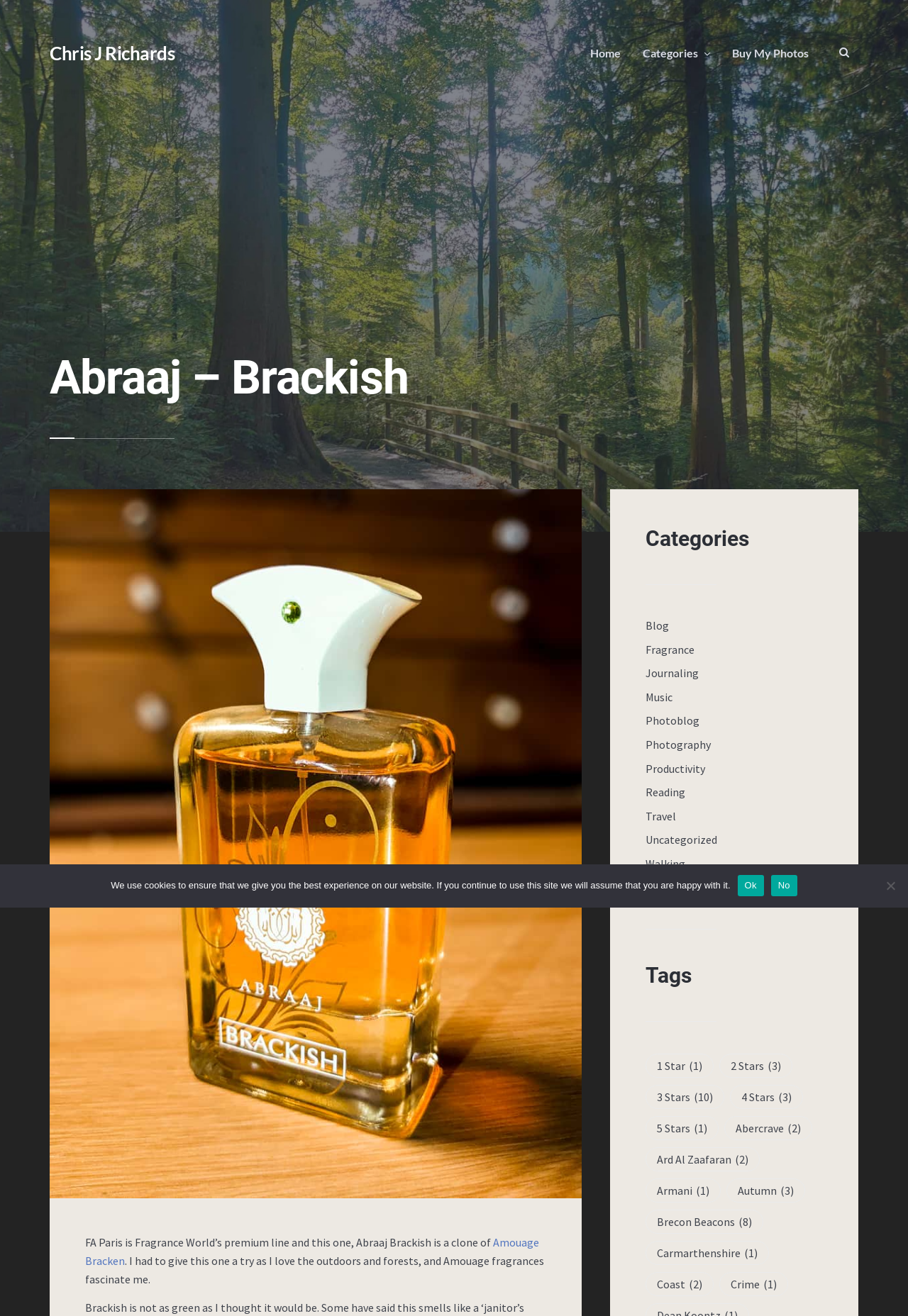From the webpage screenshot, identify the region described by Photography. Provide the bounding box coordinates as (top-left x, top-left y, bottom-right x, bottom-right y), with each value being a floating point number between 0 and 1.

[0.711, 0.56, 0.783, 0.571]